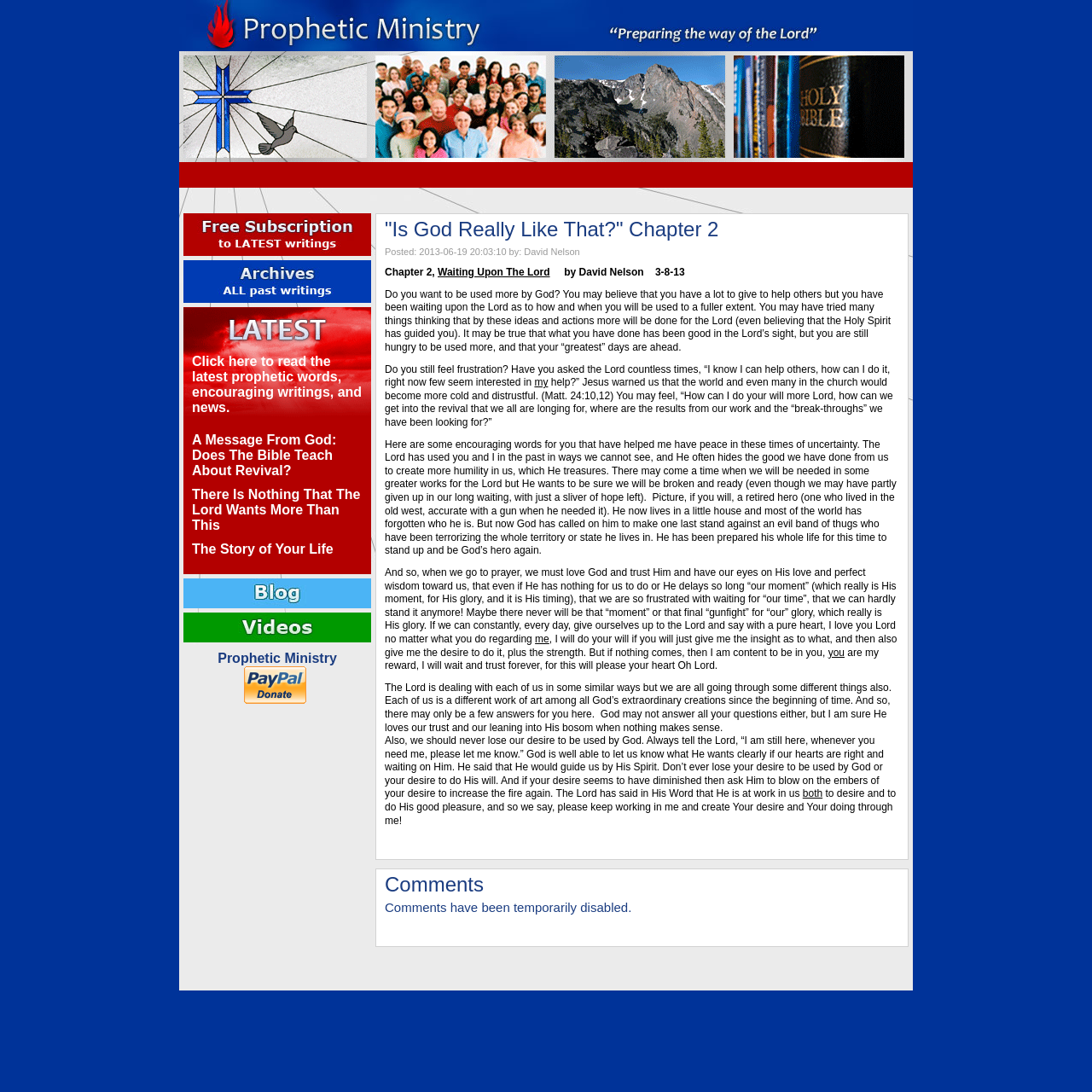Produce a meticulous description of the webpage.

This webpage is about "Is God Really Like That?" Chapter 2, a spiritual article or blog post. At the top, there is a link and an image of "Prophetic Ministry". Below that, there is a table with two columns. The left column contains various links, including "free subscription", "Archives", "Blog", "Videos", and more. Each link has a corresponding image. The right column contains the main content of the webpage, which is the article "Is God Really Like That?" Chapter 2. The article is a spiritual reflection on waiting upon the Lord and being used by God. It discusses the importance of trust, humility, and desire to do God's will. The article is written in a personal and encouraging tone, with the author sharing their own experiences and insights.

At the top of the right column, there is a heading that reads "'Is God Really Like That?" Chapter 2", and below that, there is a button that says "Make payments with PayPal - it's fast, free and secure!" and an image that says "Donate". At the bottom of the right column, there are three headings: "Comments", "Comments have been temporarily disabled", indicating that comments are not currently available. Overall, the webpage has a simple and clean layout, with a focus on the spiritual content of the article.